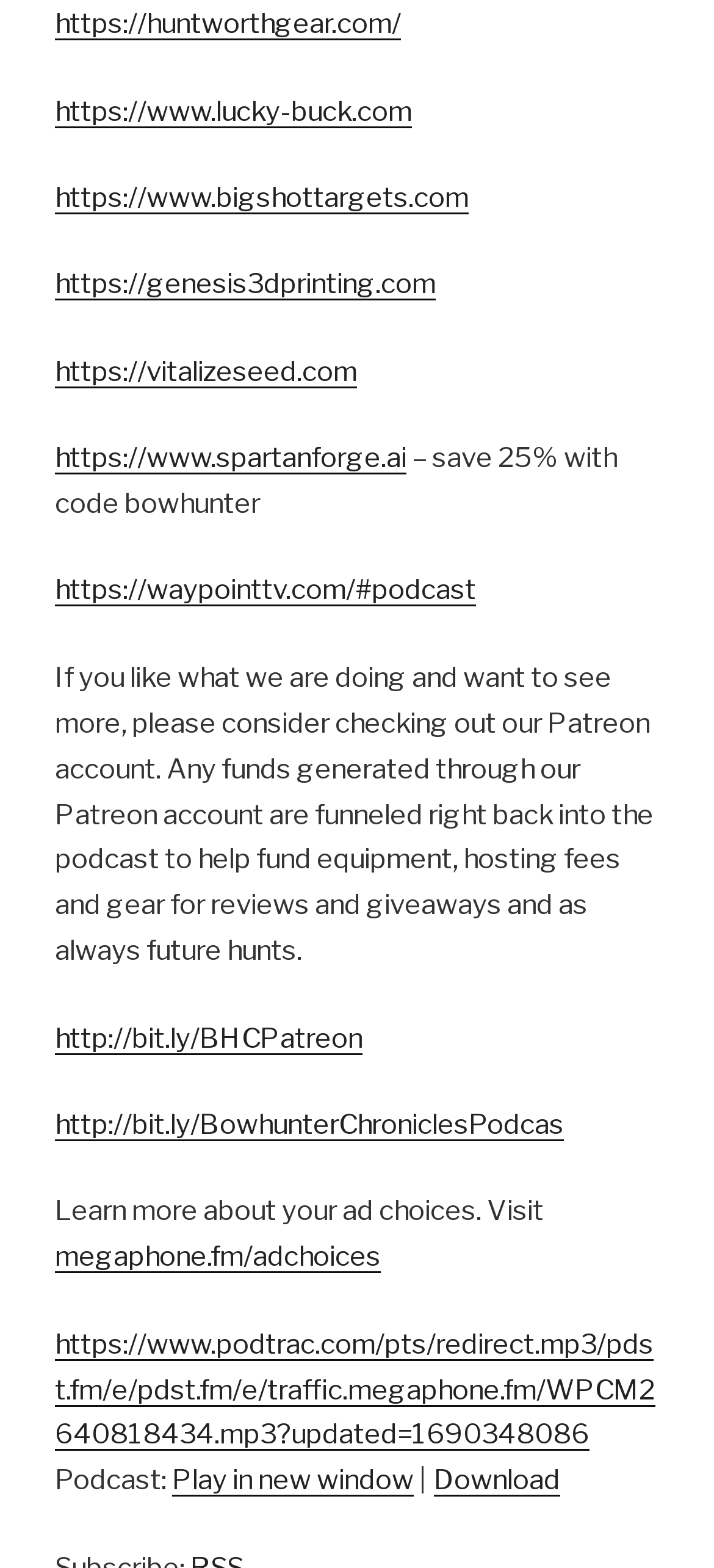Determine the bounding box coordinates of the region I should click to achieve the following instruction: "Get 25% off with code bowhunter". Ensure the bounding box coordinates are four float numbers between 0 and 1, i.e., [left, top, right, bottom].

[0.077, 0.282, 0.864, 0.332]